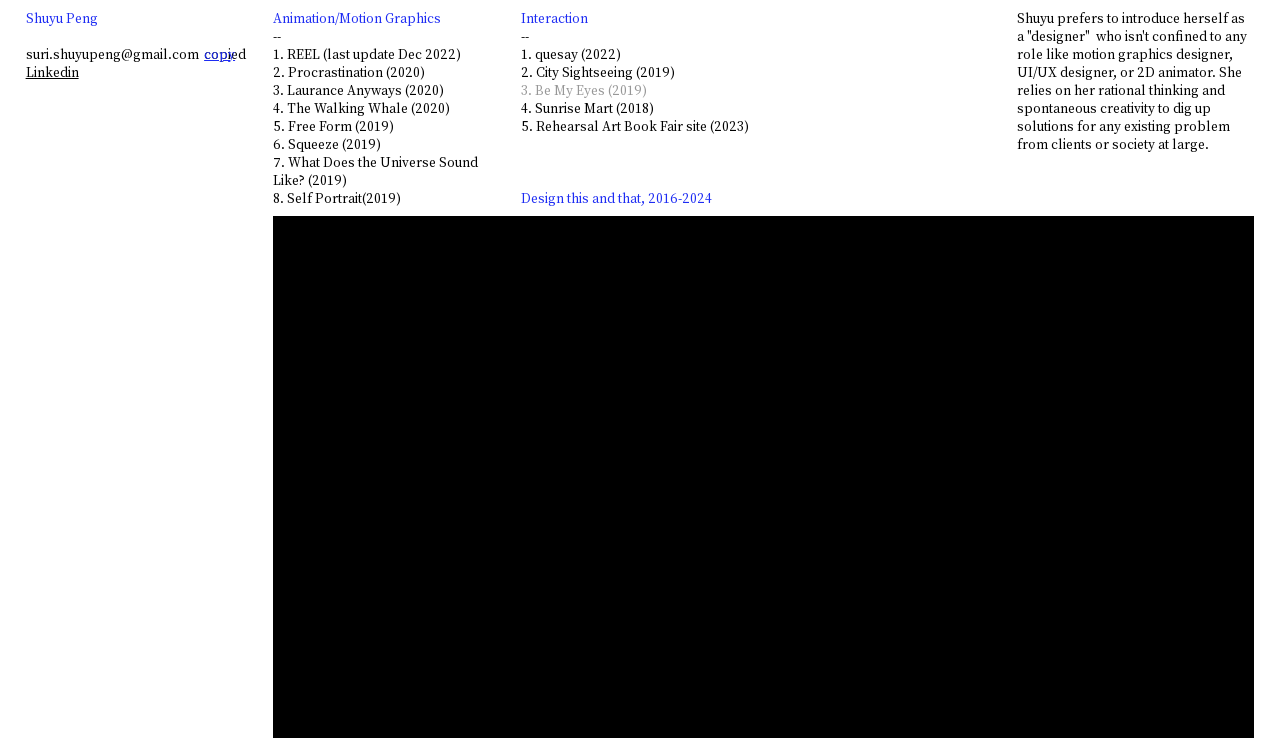Please determine the bounding box coordinates of the element's region to click for the following instruction: "Email suri.shuyupeng@gmail.com".

[0.02, 0.061, 0.155, 0.085]